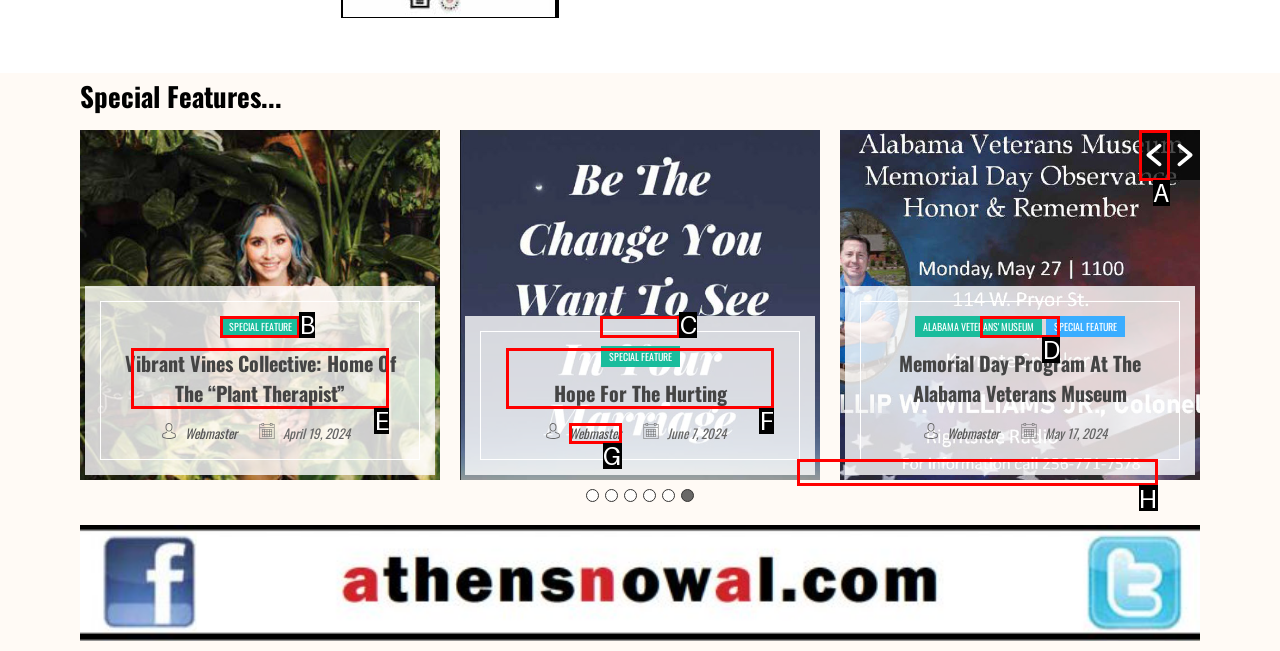Determine which option should be clicked to carry out this task: Click the 'Memorial Day Program At The Alabama Veterans Museum' link
State the letter of the correct choice from the provided options.

H